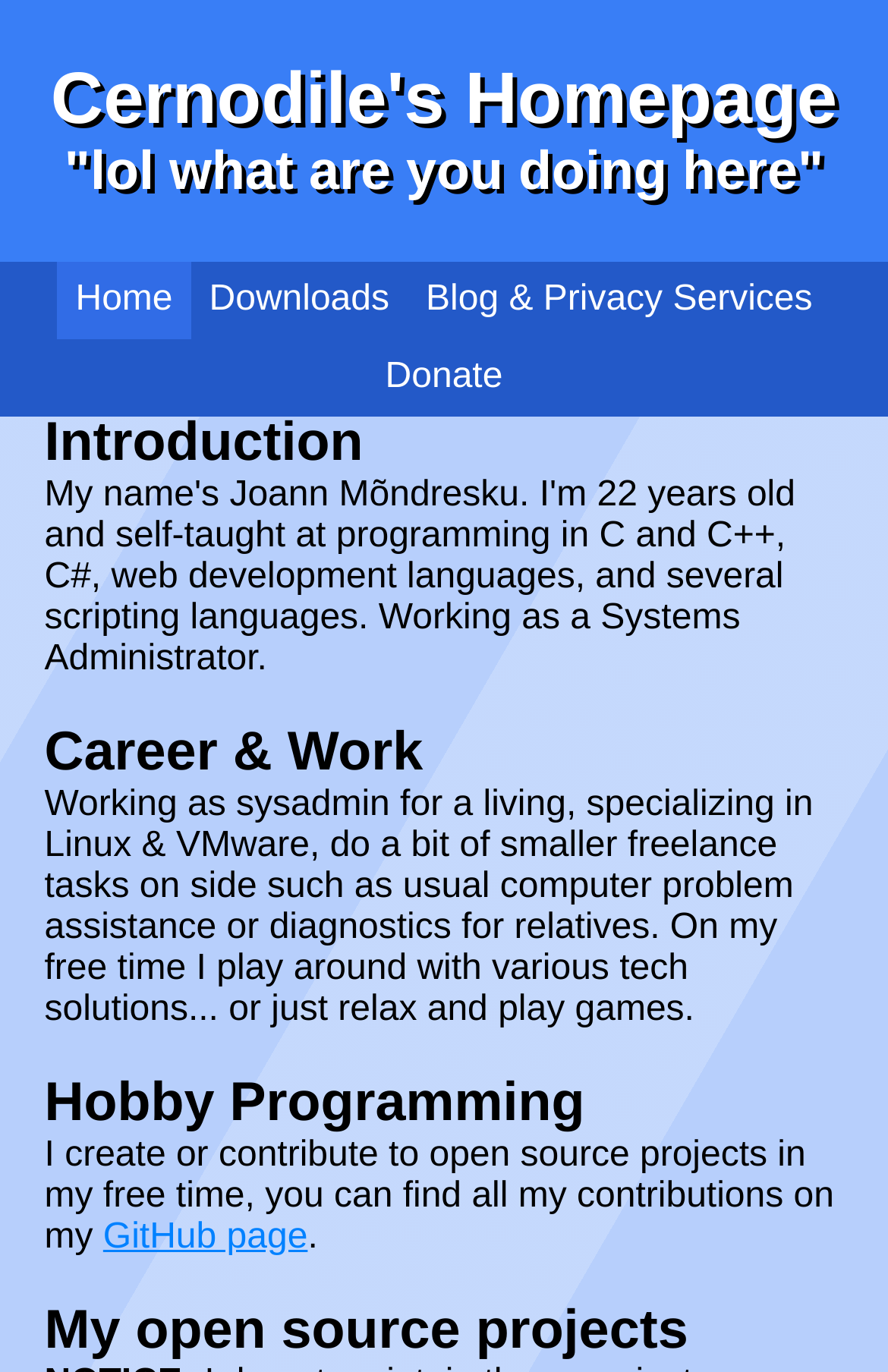What is the author's occupation?
Kindly answer the question with as much detail as you can.

Based on the webpage content, specifically the 'Career & Work' section, it is mentioned that the author 'Working as sysadmin for a living, specializing in Linux & VMware...'.